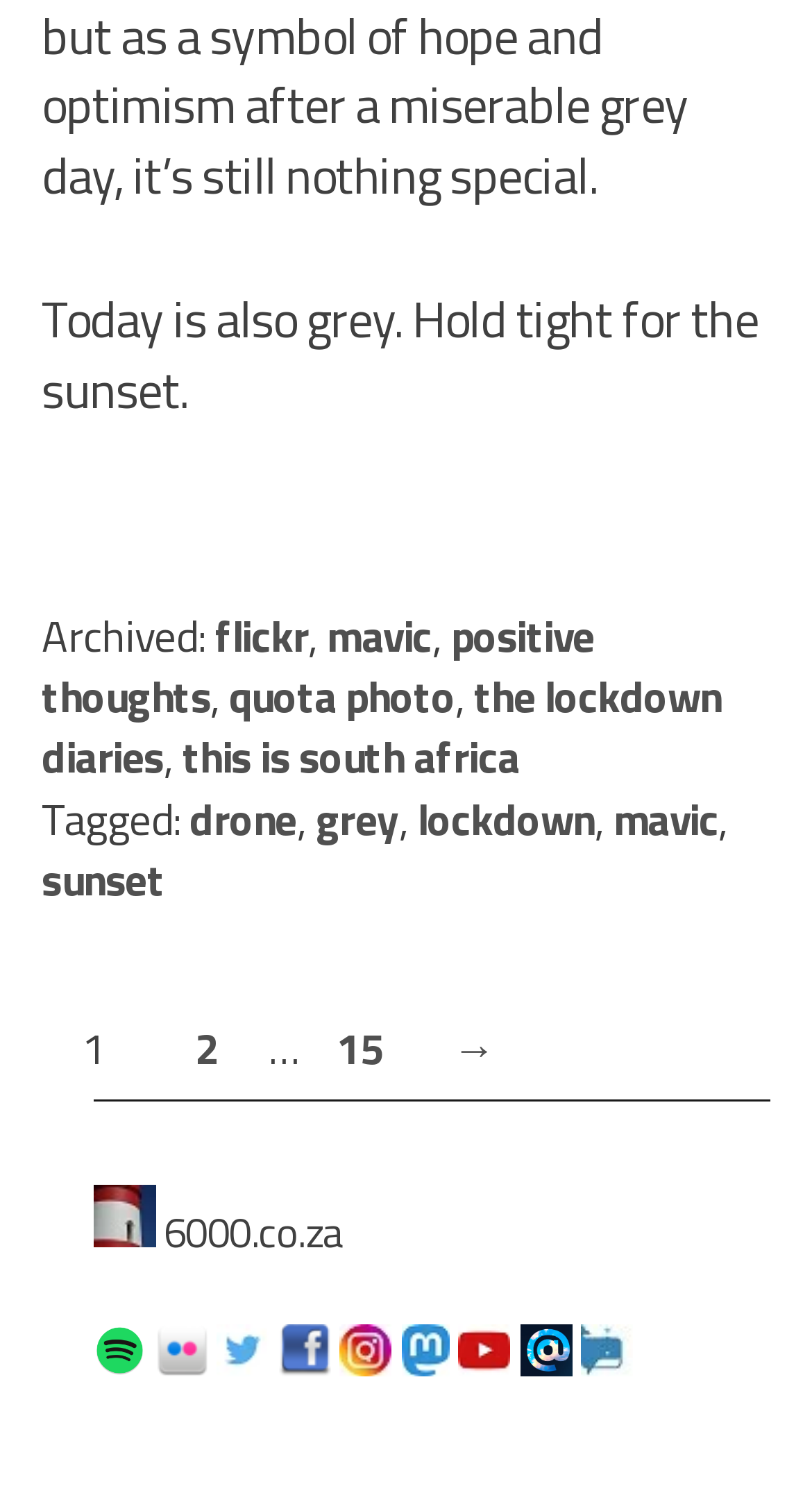Pinpoint the bounding box coordinates of the clickable element needed to complete the instruction: "Go to the 'Next Page'". The coordinates should be provided as four float numbers between 0 and 1: [left, top, right, bottom].

[0.519, 0.662, 0.647, 0.731]